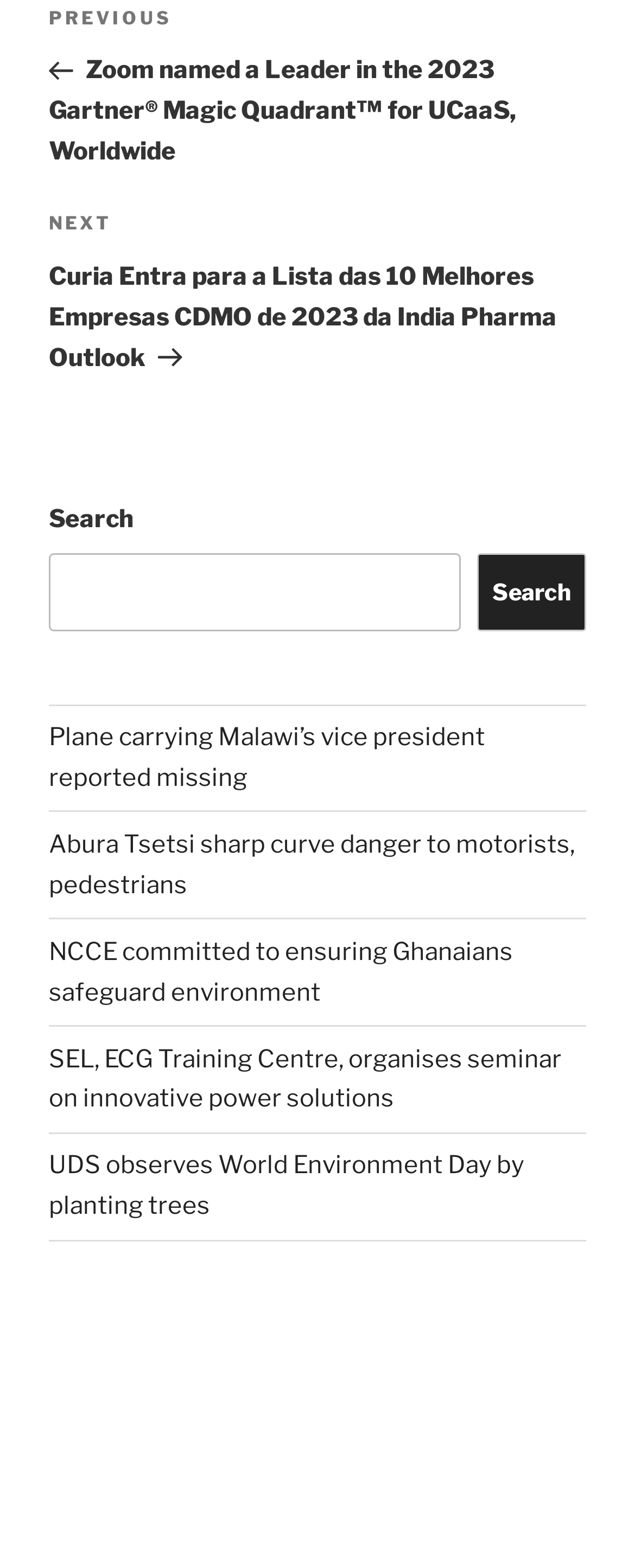What type of content is displayed on this webpage?
Look at the image and provide a detailed response to the question.

The webpage contains multiple links with titles that appear to be news headlines, such as 'Plane carrying Malawi’s vice president reported missing' and 'NCCE committed to ensuring Ghanaians safeguard environment'. This suggests that the webpage is displaying news articles or summaries.